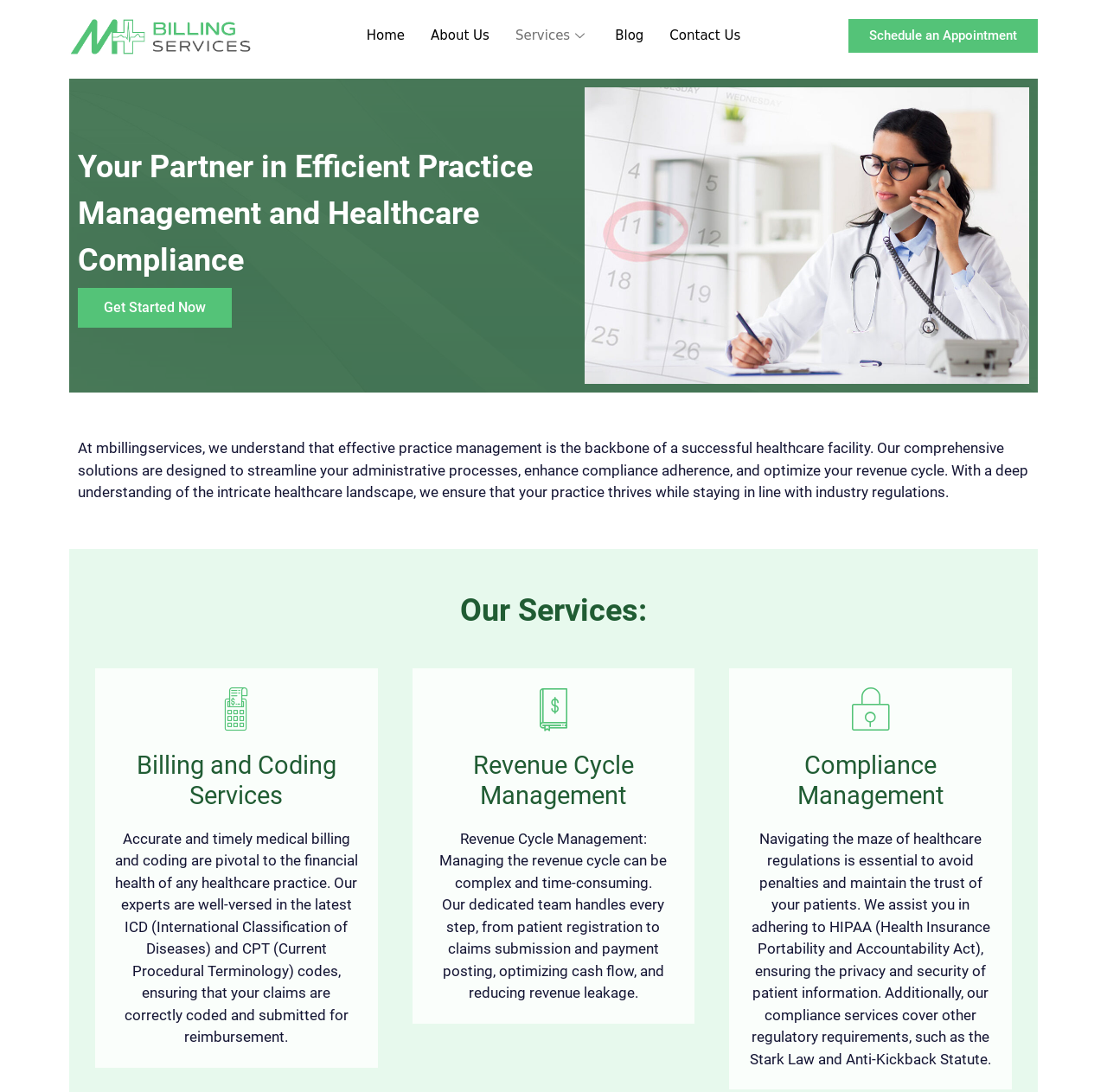Given the element description, predict the bounding box coordinates in the format (top-left x, top-left y, bottom-right x, bottom-right y), using floating point numbers between 0 and 1: Four Cs of SEO

None